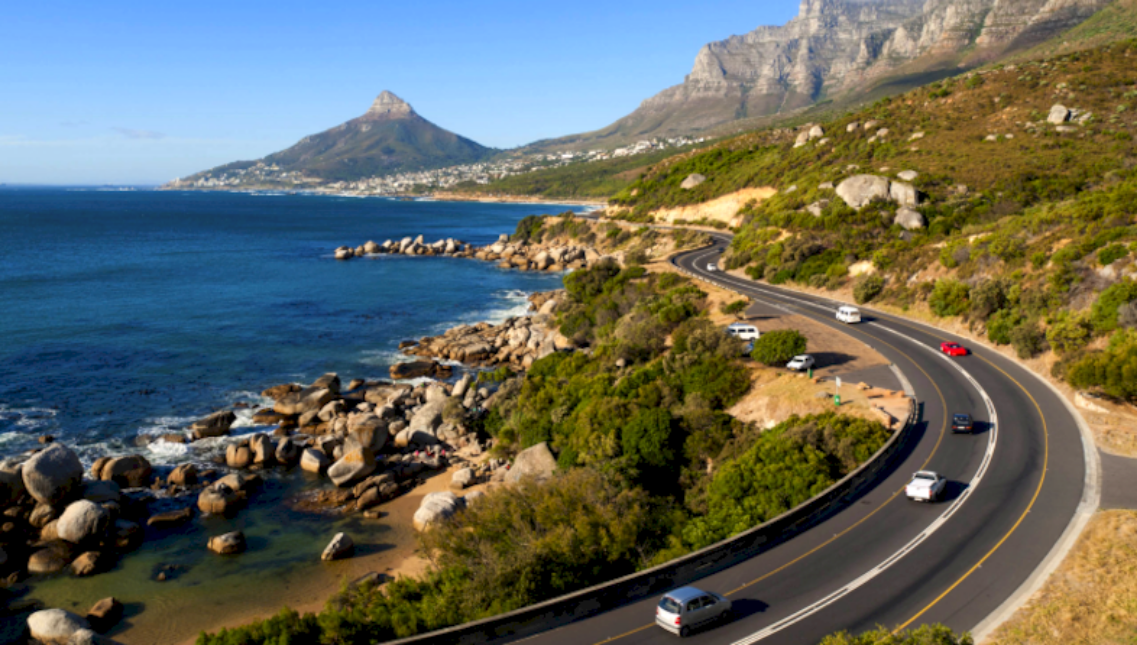What is the color of the sky in the image?
Give a comprehensive and detailed explanation for the question.

The caption describes the scene, mentioning that the iconic peak of a mountain rises majestically against a vibrant blue sky, which provides the answer to the question.